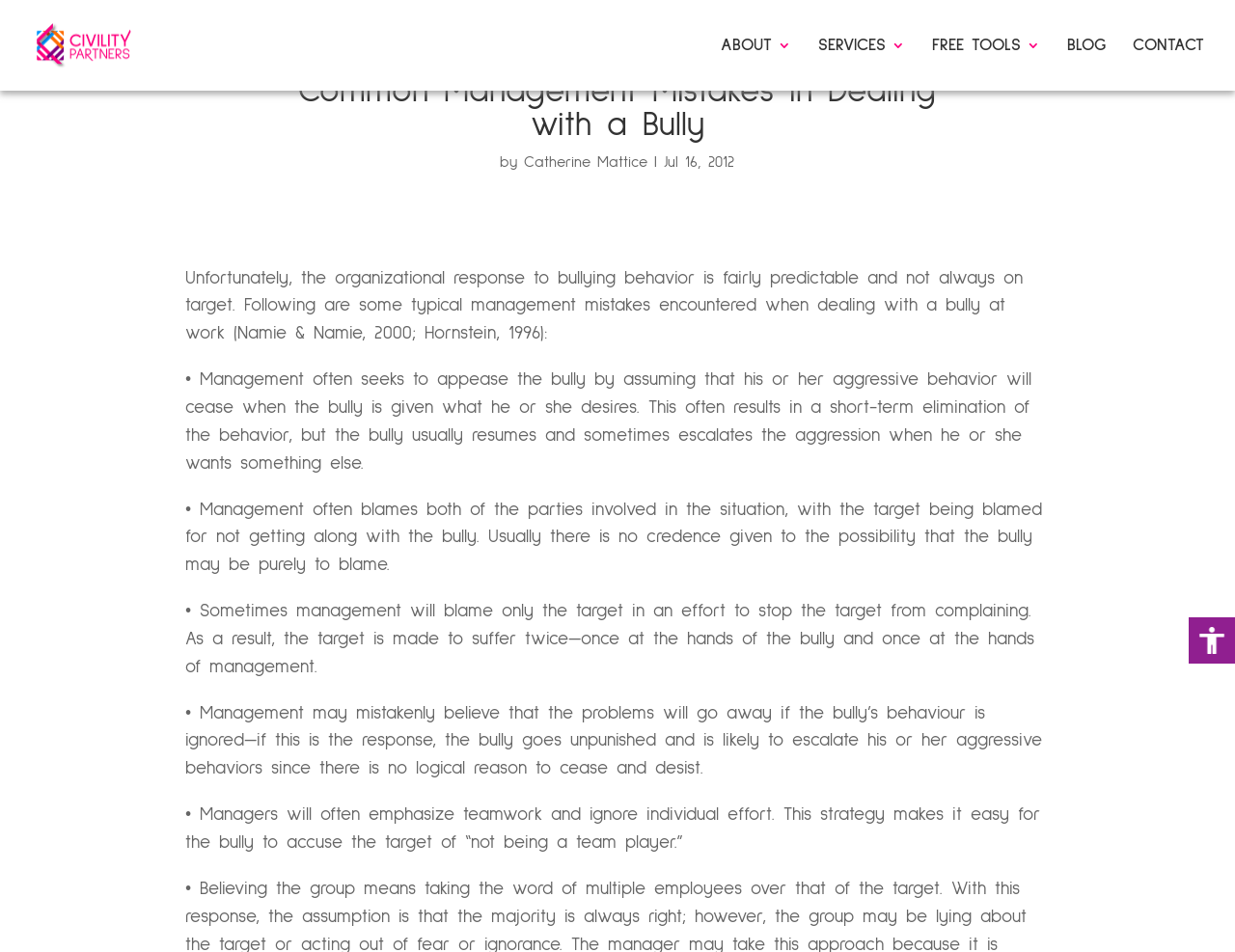Analyze the image and give a detailed response to the question:
What is the name of the author of the article?

I found the answer by looking at the text 'by' followed by a link with the text 'Catherine Mattice', which suggests that Catherine Mattice is the author of the article.